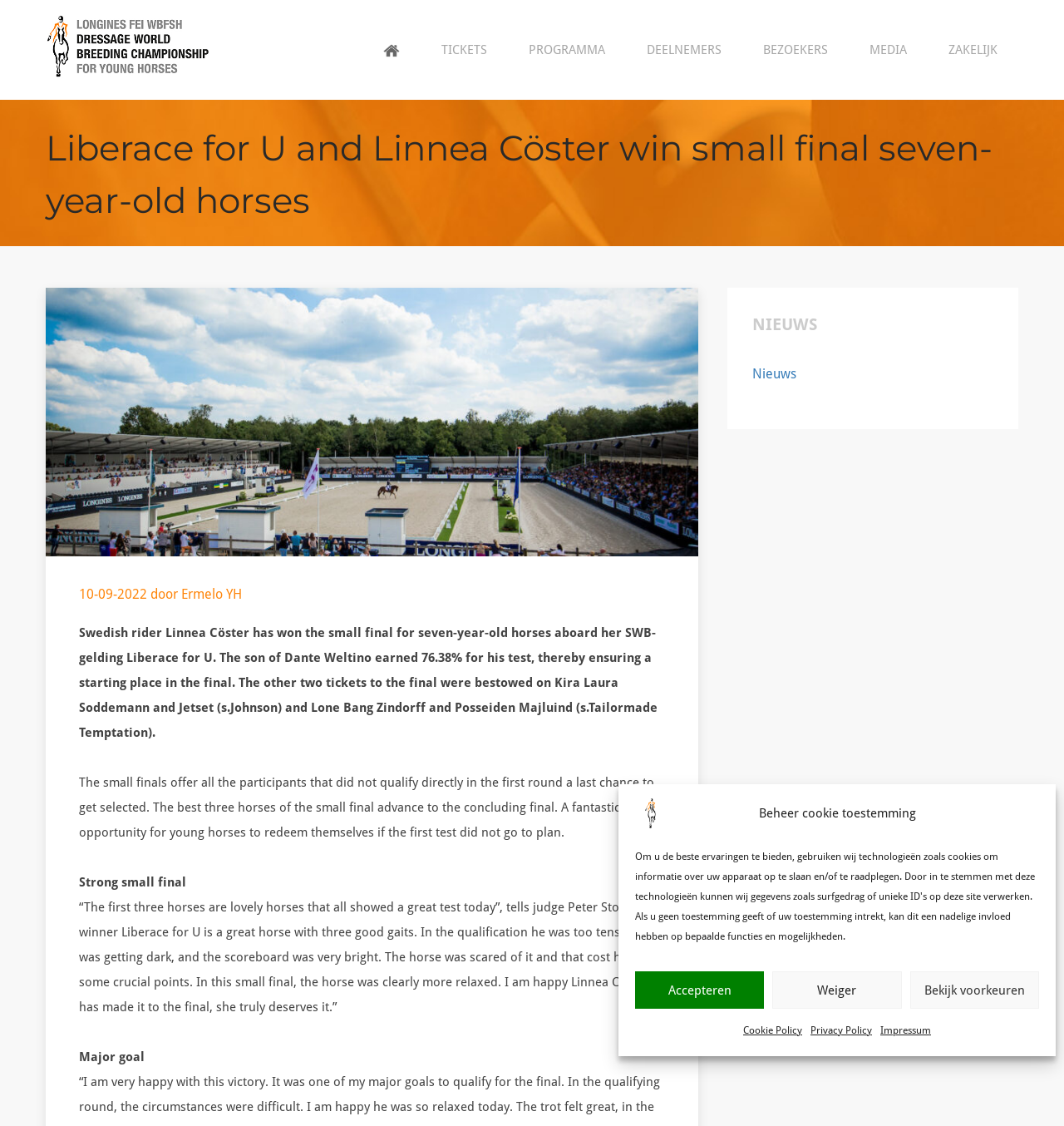What is the name of the championship mentioned in the article?
Look at the screenshot and respond with one word or a short phrase.

Longines FEI/WBFSH Dressage World Breeding Championship